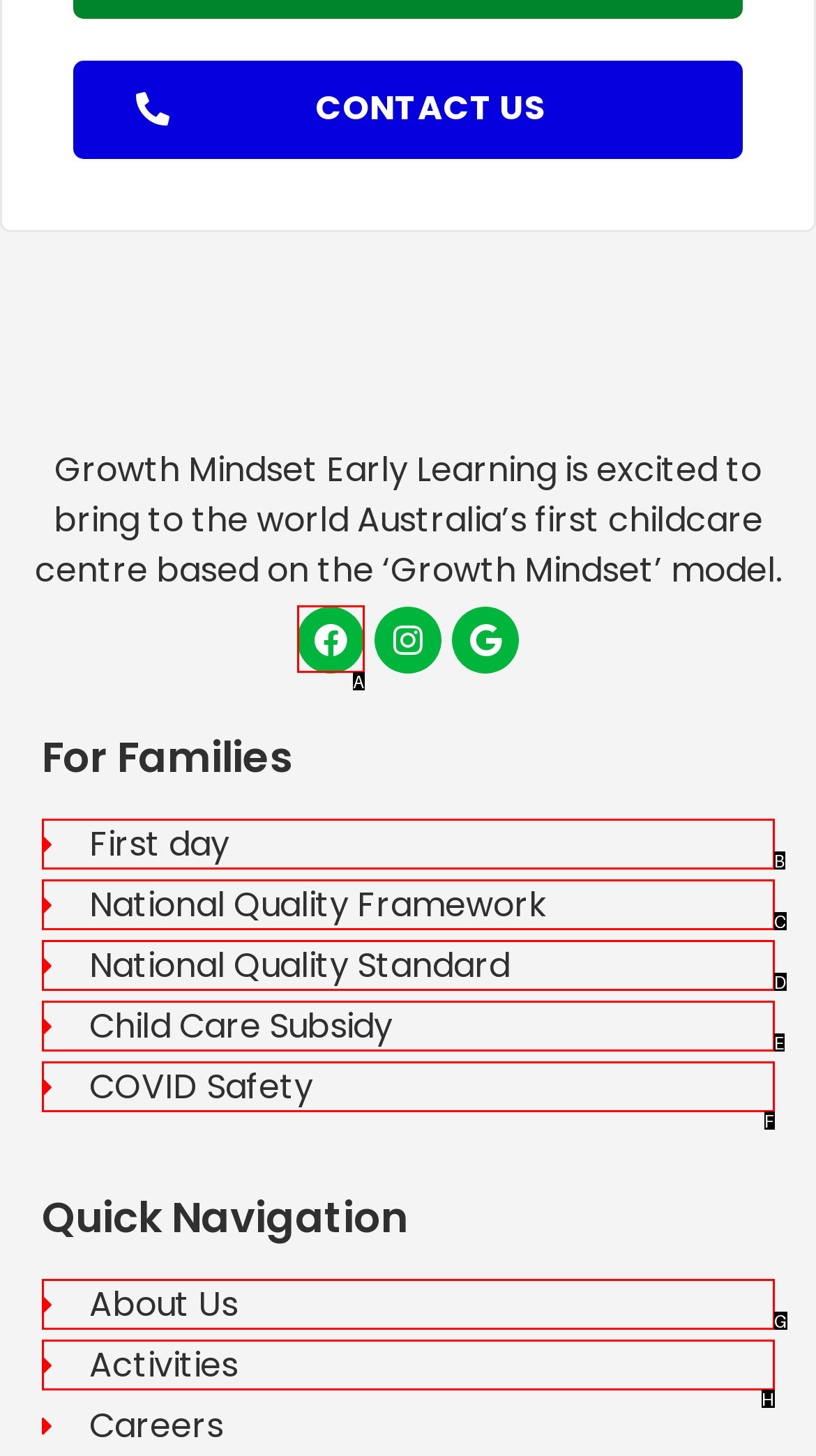Select the letter of the HTML element that best fits the description: National Quality Framework
Answer with the corresponding letter from the provided choices.

C